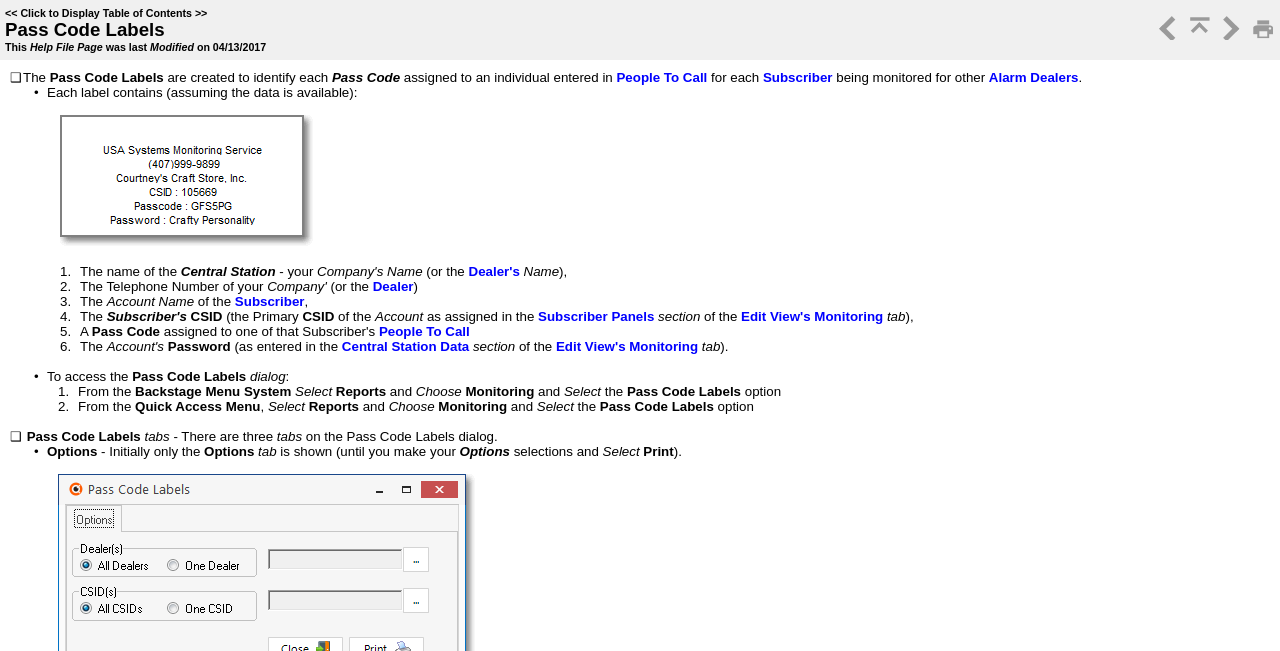Answer the question below with a single word or a brief phrase: 
What information does each label contain?

Five pieces of information